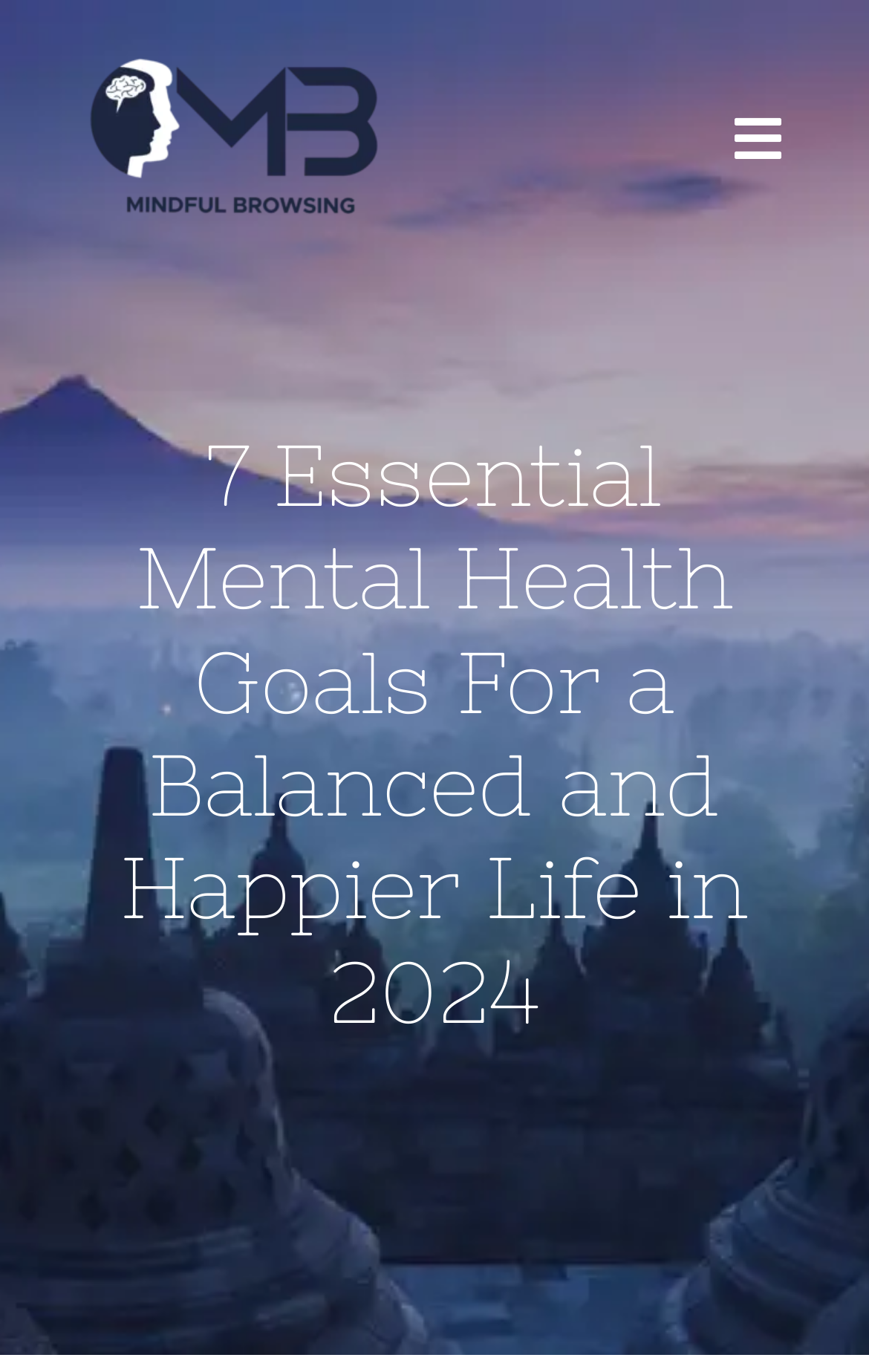Please provide a one-word or short phrase answer to the question:
How many links are there in the main content area?

1